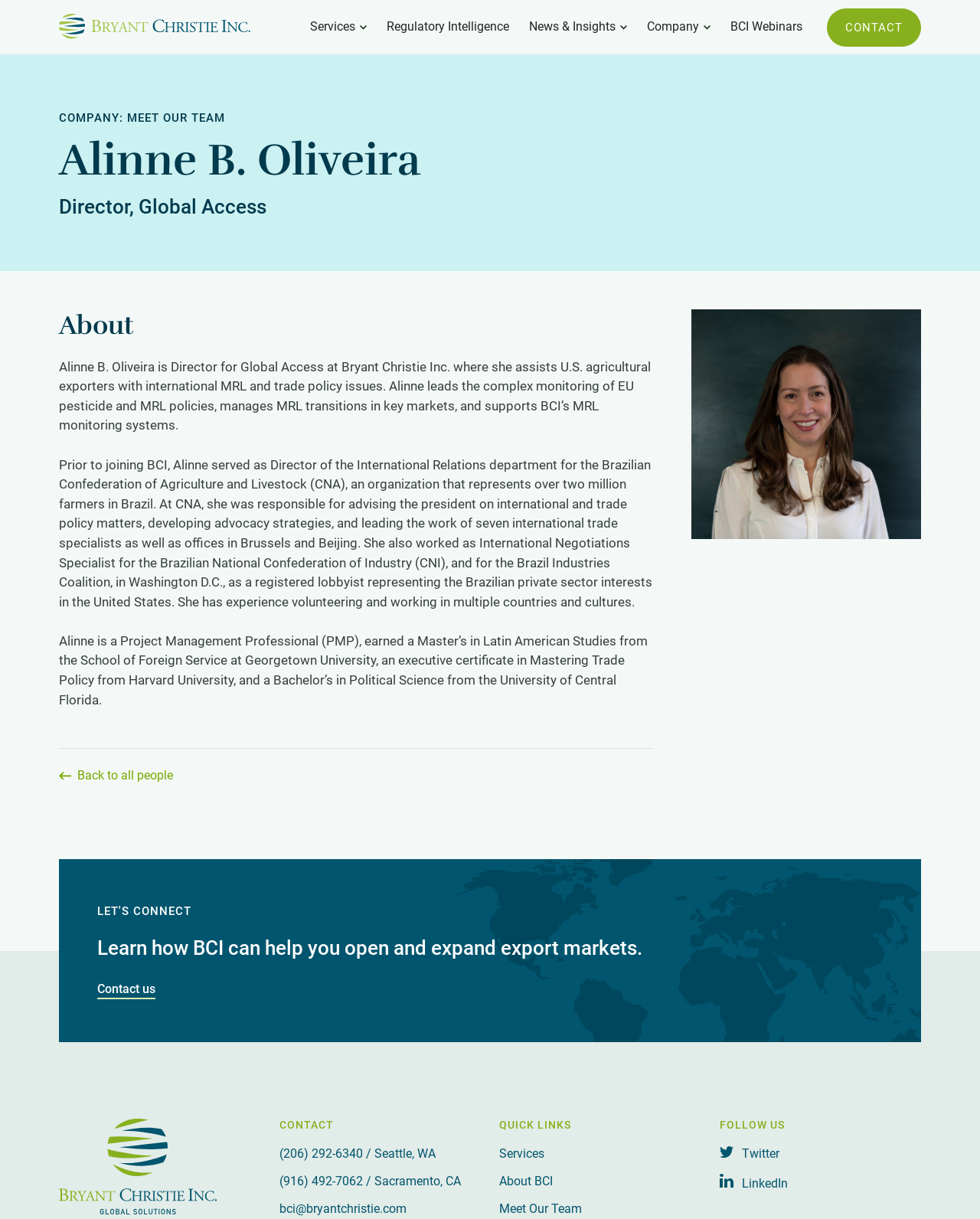Determine the bounding box coordinates of the clickable region to execute the instruction: "Click on the 'Services' link". The coordinates should be four float numbers between 0 and 1, denoted as [left, top, right, bottom].

[0.317, 0.015, 0.363, 0.027]